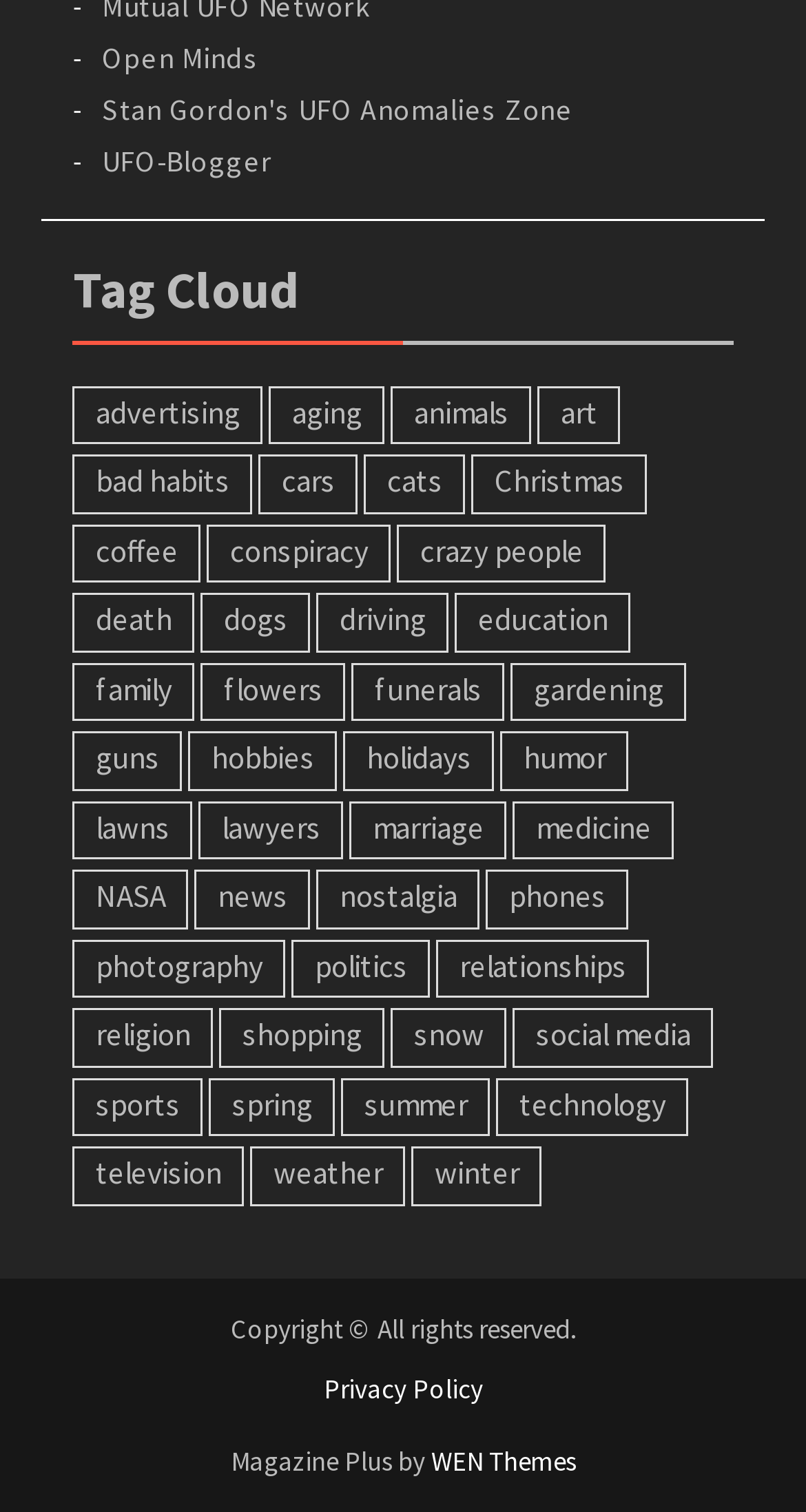Could you provide the bounding box coordinates for the portion of the screen to click to complete this instruction: "check the 'weather' category"?

[0.511, 0.758, 0.673, 0.797]